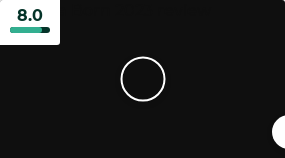What is the purpose of the digital review summary?
Craft a detailed and extensive response to the question.

The caption states that the visual is part of a digital review summary, designed to provide users with quick access to insights about the Cupra Born model in an engaging format.